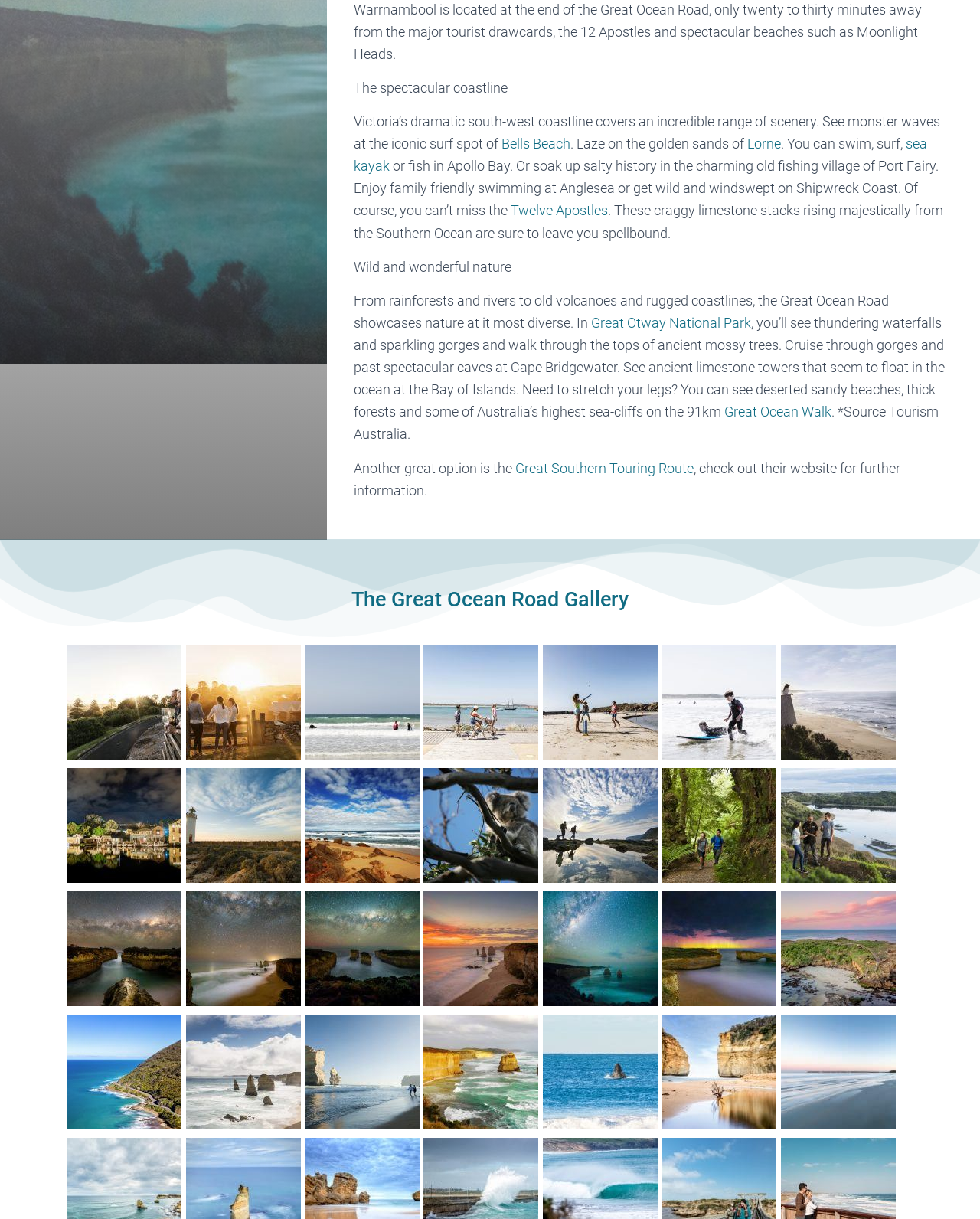Find the bounding box of the UI element described as follows: "Great Southern Touring Route".

[0.526, 0.377, 0.708, 0.39]